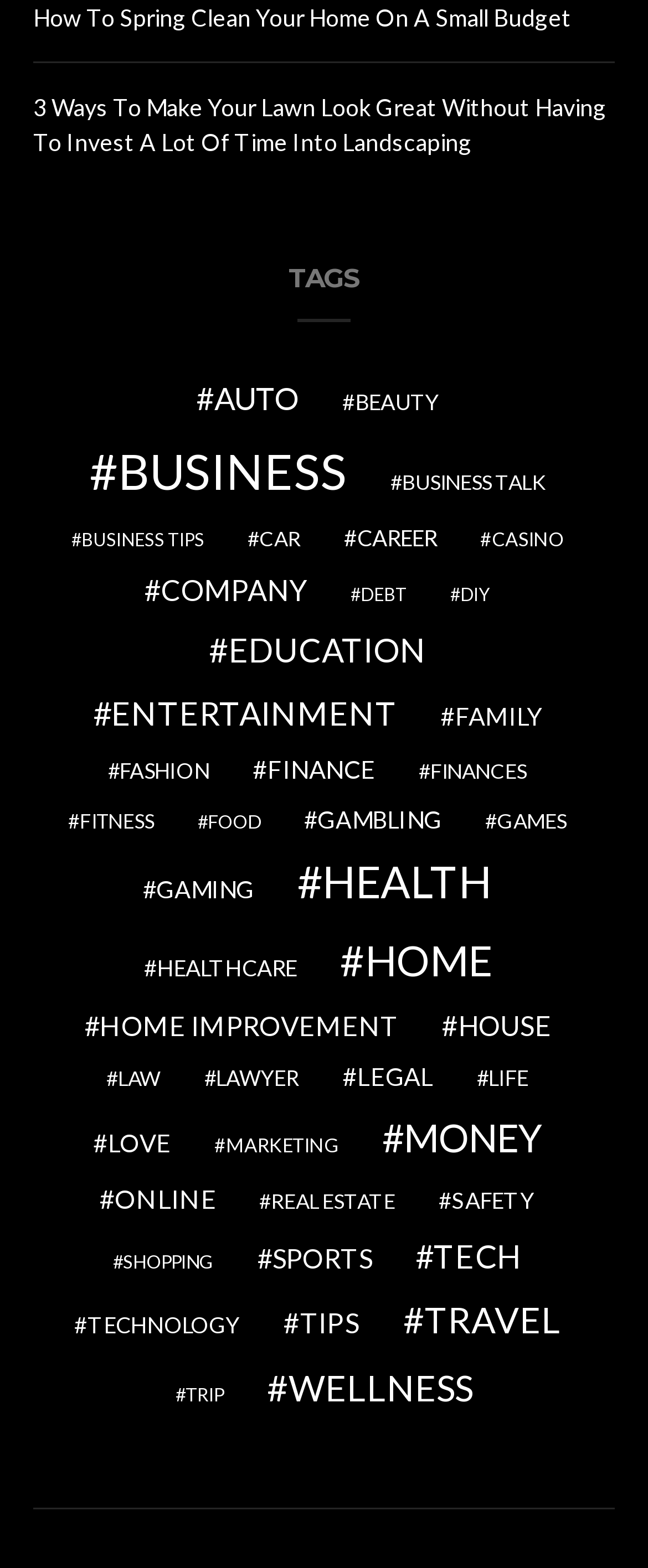Specify the bounding box coordinates of the area that needs to be clicked to achieve the following instruction: "Explore 'business' topics".

[0.118, 0.278, 0.556, 0.325]